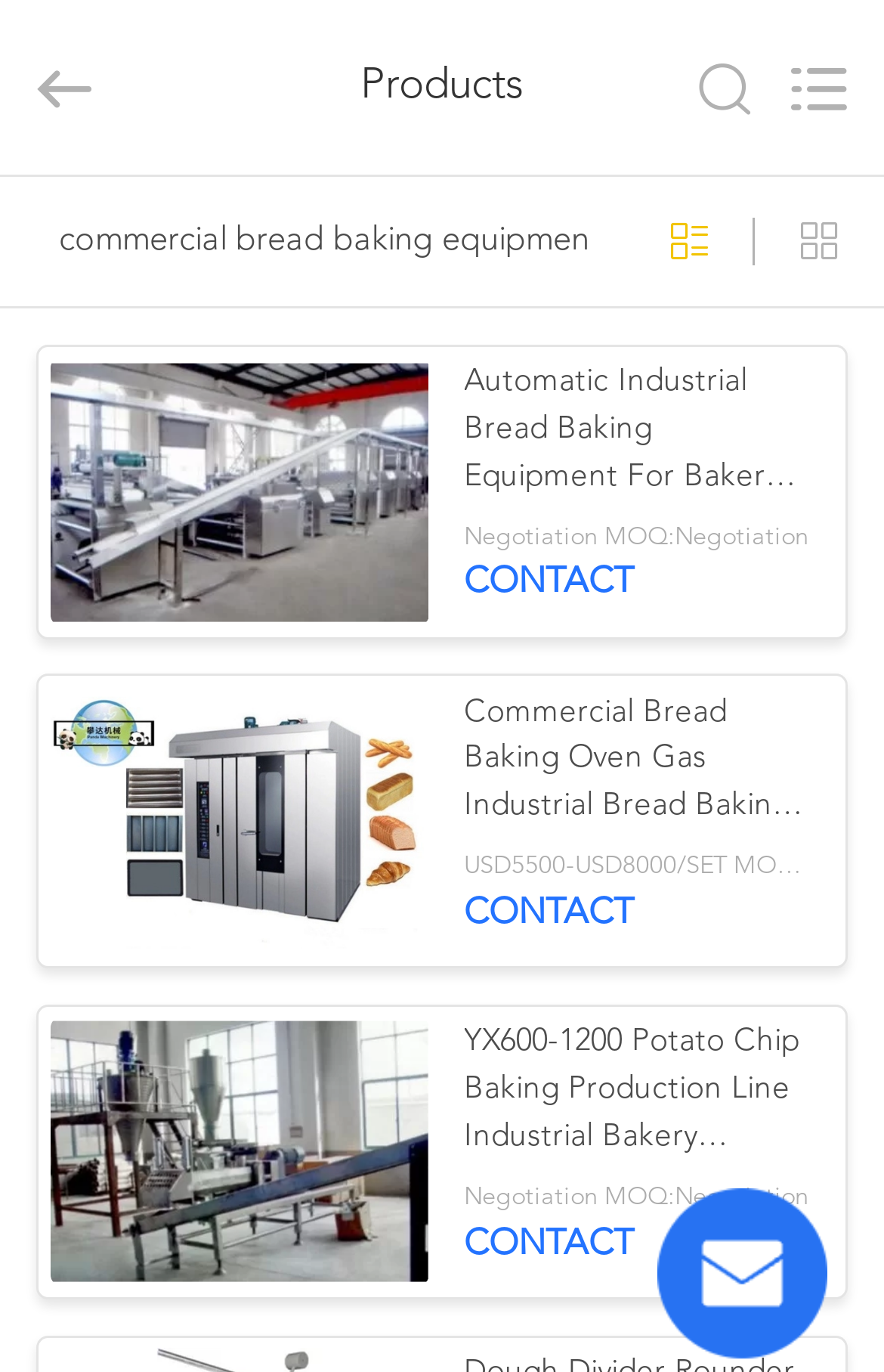Give a concise answer of one word or phrase to the question: 
What is the price of the Commercial Bread Baking Oven?

USD5500-USD8000/SET